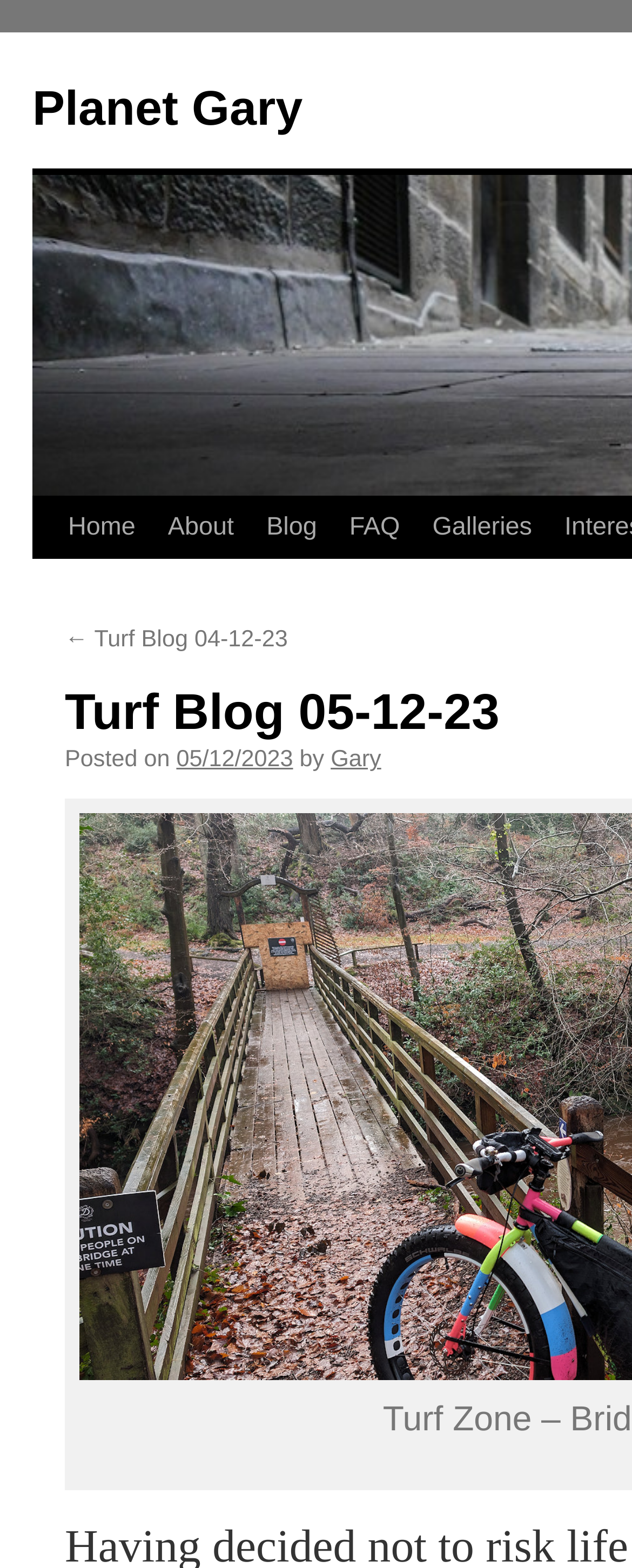Using the information in the image, give a comprehensive answer to the question: 
What is the date of the blog post?

I found the date of the blog post by looking at the link '05/12/2023' which is preceded by the text 'Posted on', indicating that it is the date of the blog post.